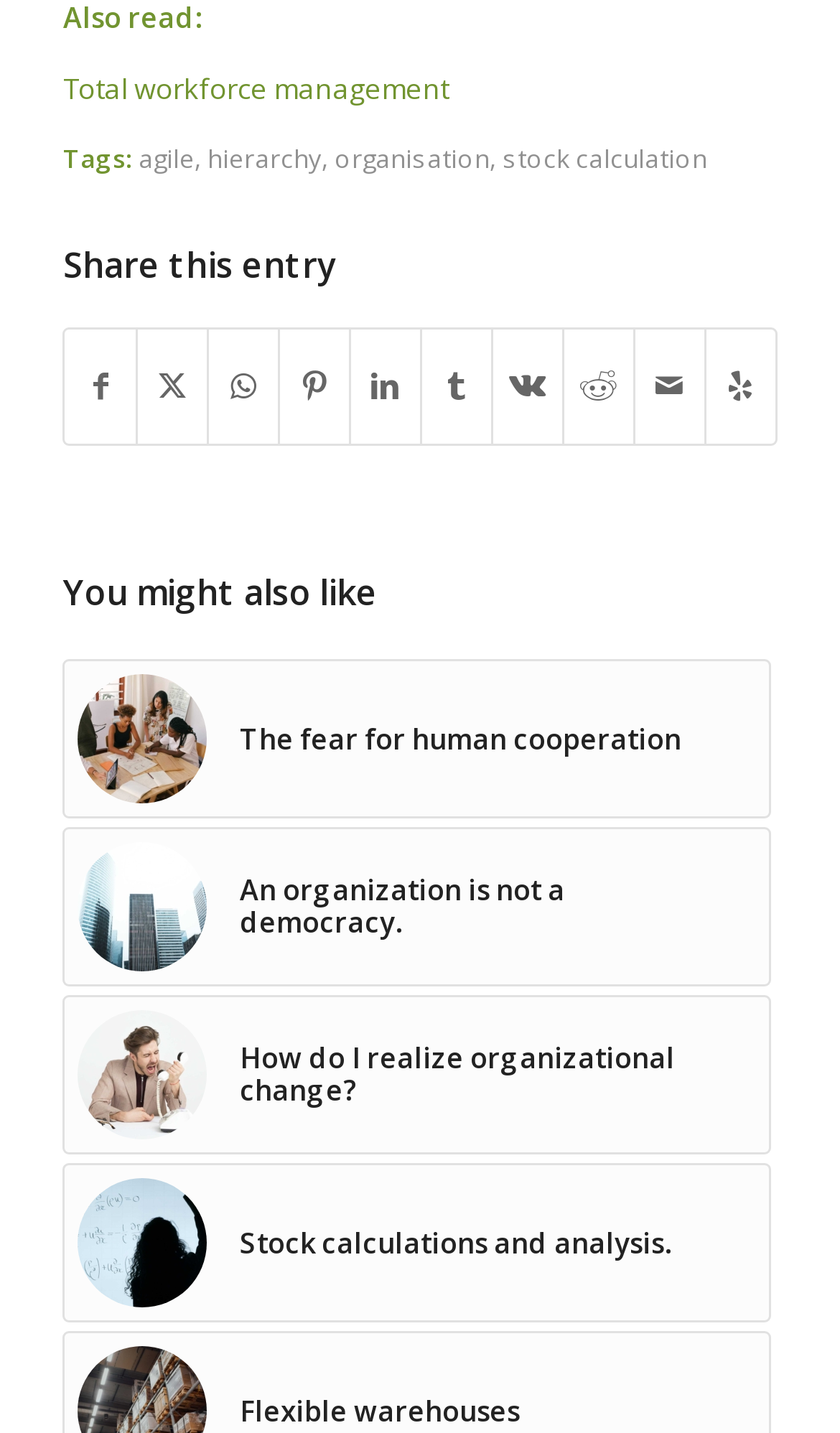Determine the bounding box coordinates of the UI element that matches the following description: "organisation". The coordinates should be four float numbers between 0 and 1 in the format [left, top, right, bottom].

[0.398, 0.098, 0.583, 0.122]